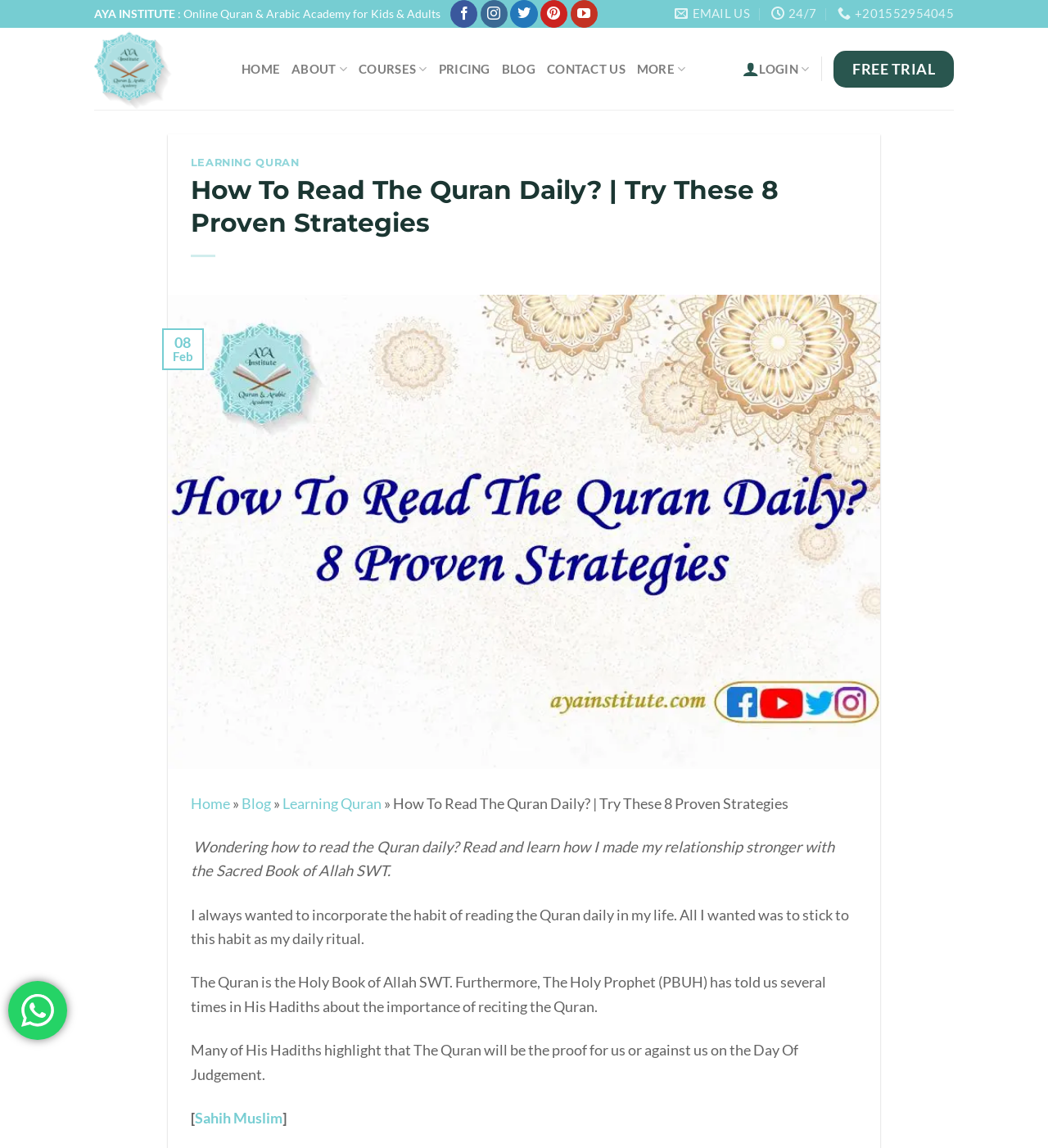Find the bounding box coordinates of the clickable region needed to perform the following instruction: "Start a free trial". The coordinates should be provided as four float numbers between 0 and 1, i.e., [left, top, right, bottom].

[0.796, 0.044, 0.91, 0.076]